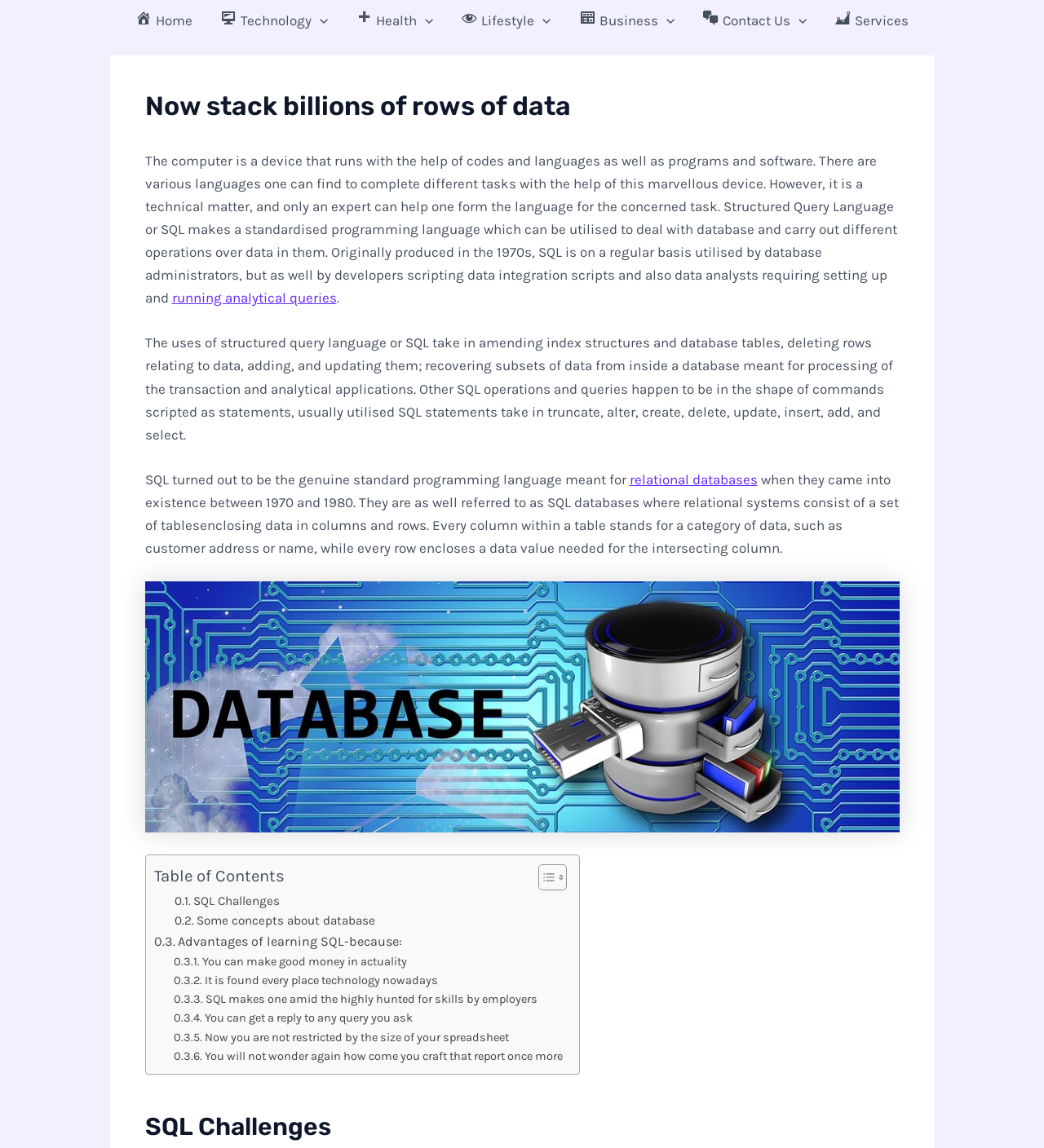Find the bounding box coordinates of the element I should click to carry out the following instruction: "Click on Home".

[0.116, 0.0, 0.197, 0.036]